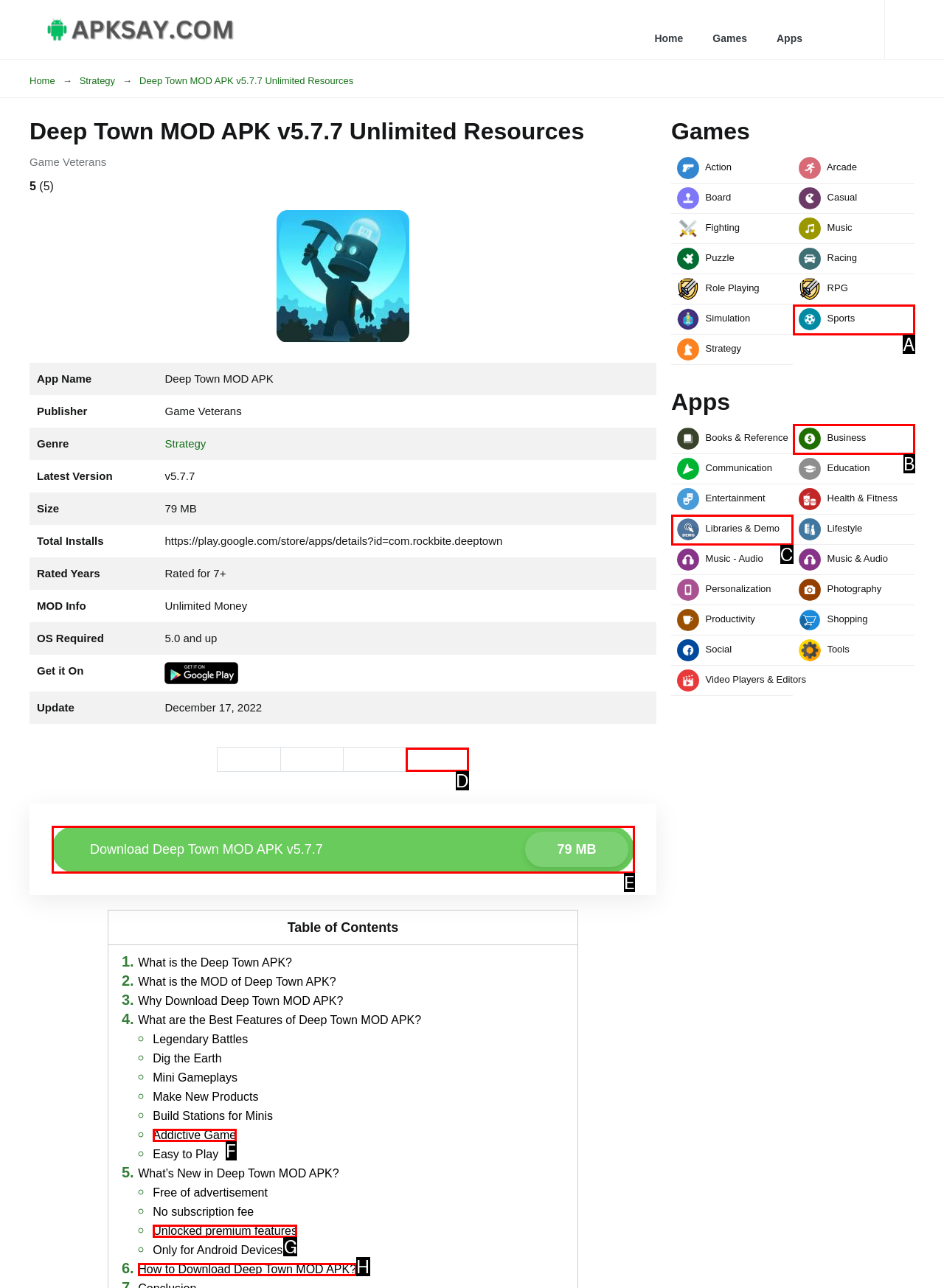Which UI element corresponds to this description: Libraries & Demo
Reply with the letter of the correct option.

C